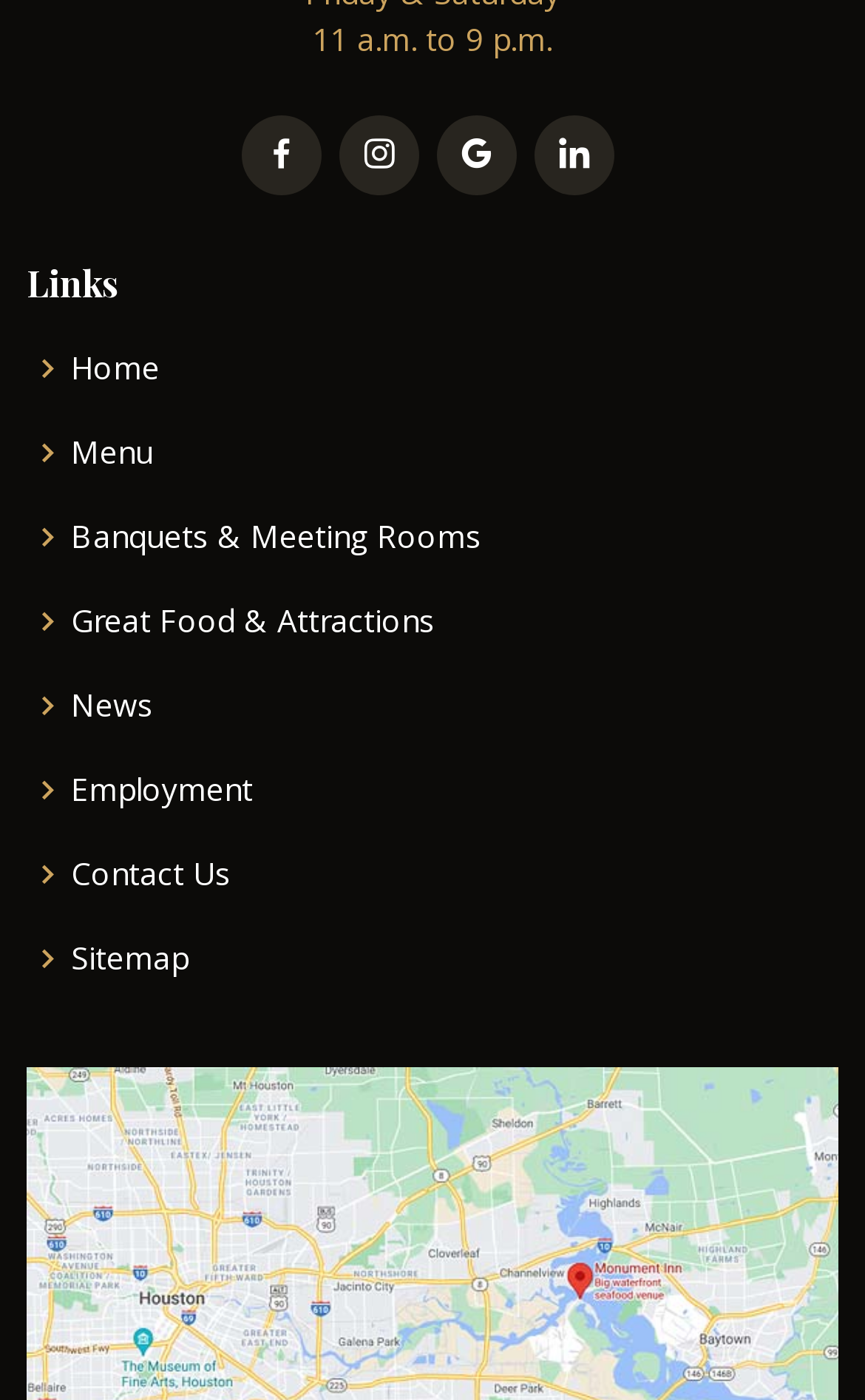Please identify the bounding box coordinates of the element's region that should be clicked to execute the following instruction: "Click on the 'Folds Of Honor Rock ‘N Jock Celebrity Softball Game' link". The bounding box coordinates must be four float numbers between 0 and 1, i.e., [left, top, right, bottom].

None